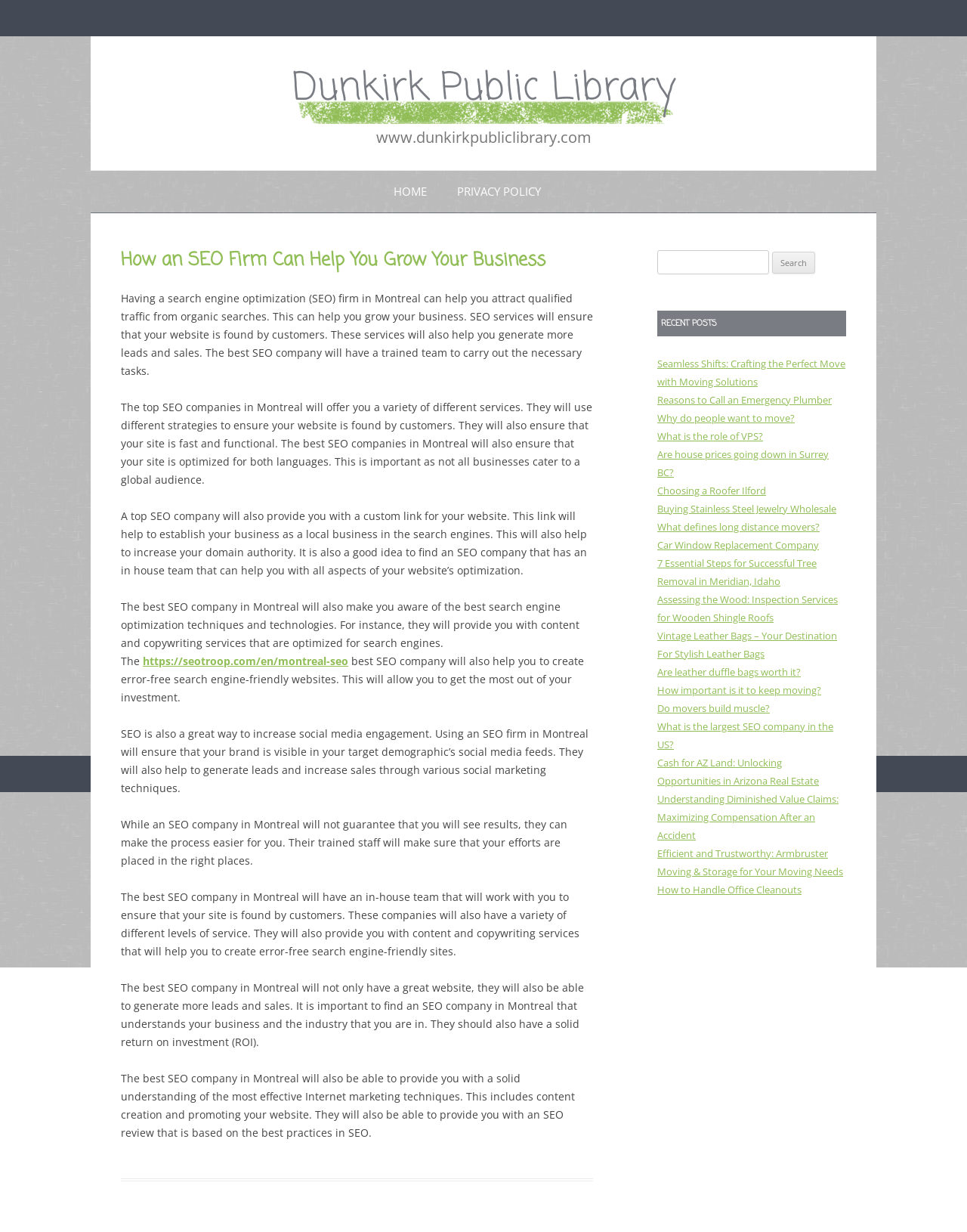Analyze the image and give a detailed response to the question:
What is the benefit of using an SEO firm in Montreal?

The webpage states that using an SEO firm in Montreal can help increase social media engagement. This is mentioned in the paragraph that discusses the benefits of using an SEO firm in Montreal.